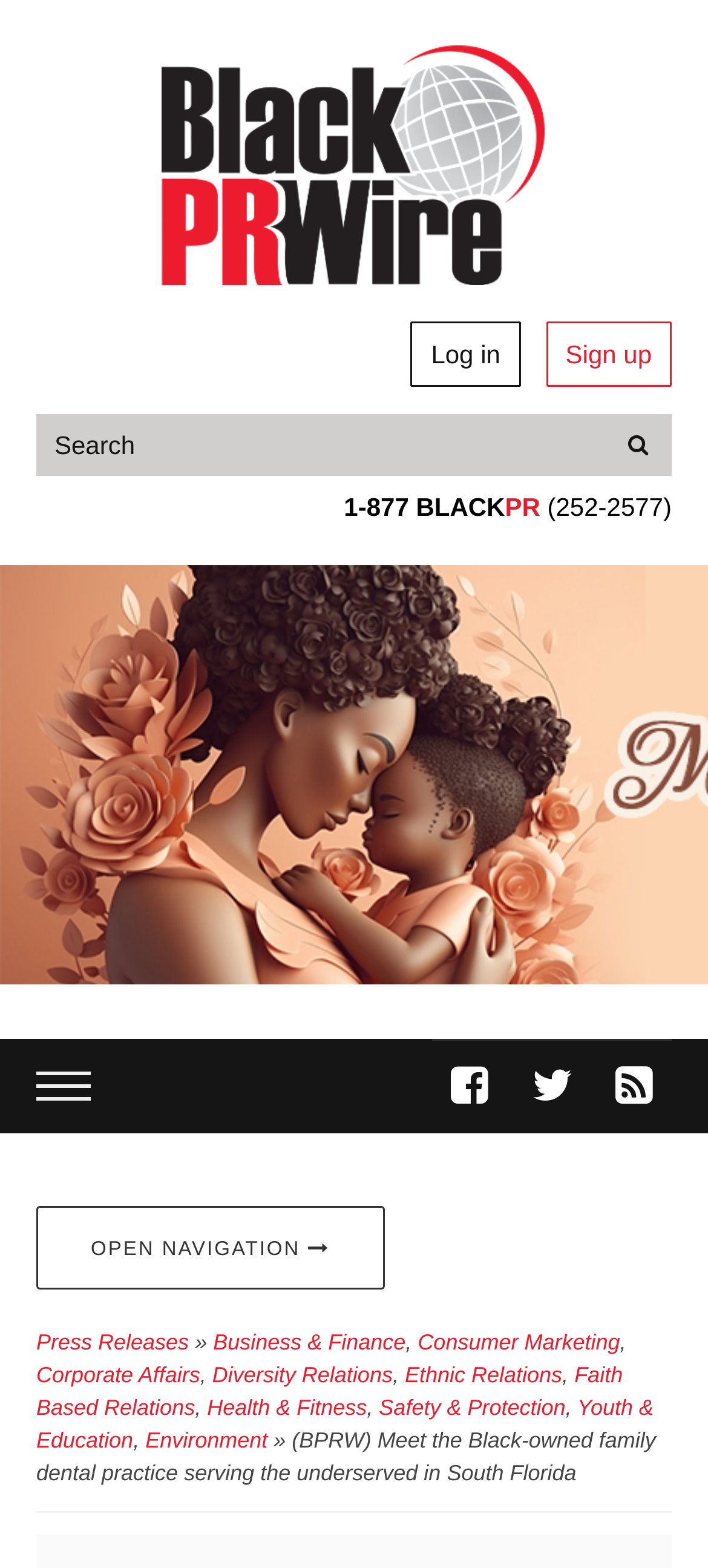Given the element description "Health & Fitness", identify the bounding box of the corresponding UI element.

[0.292, 0.89, 0.518, 0.906]